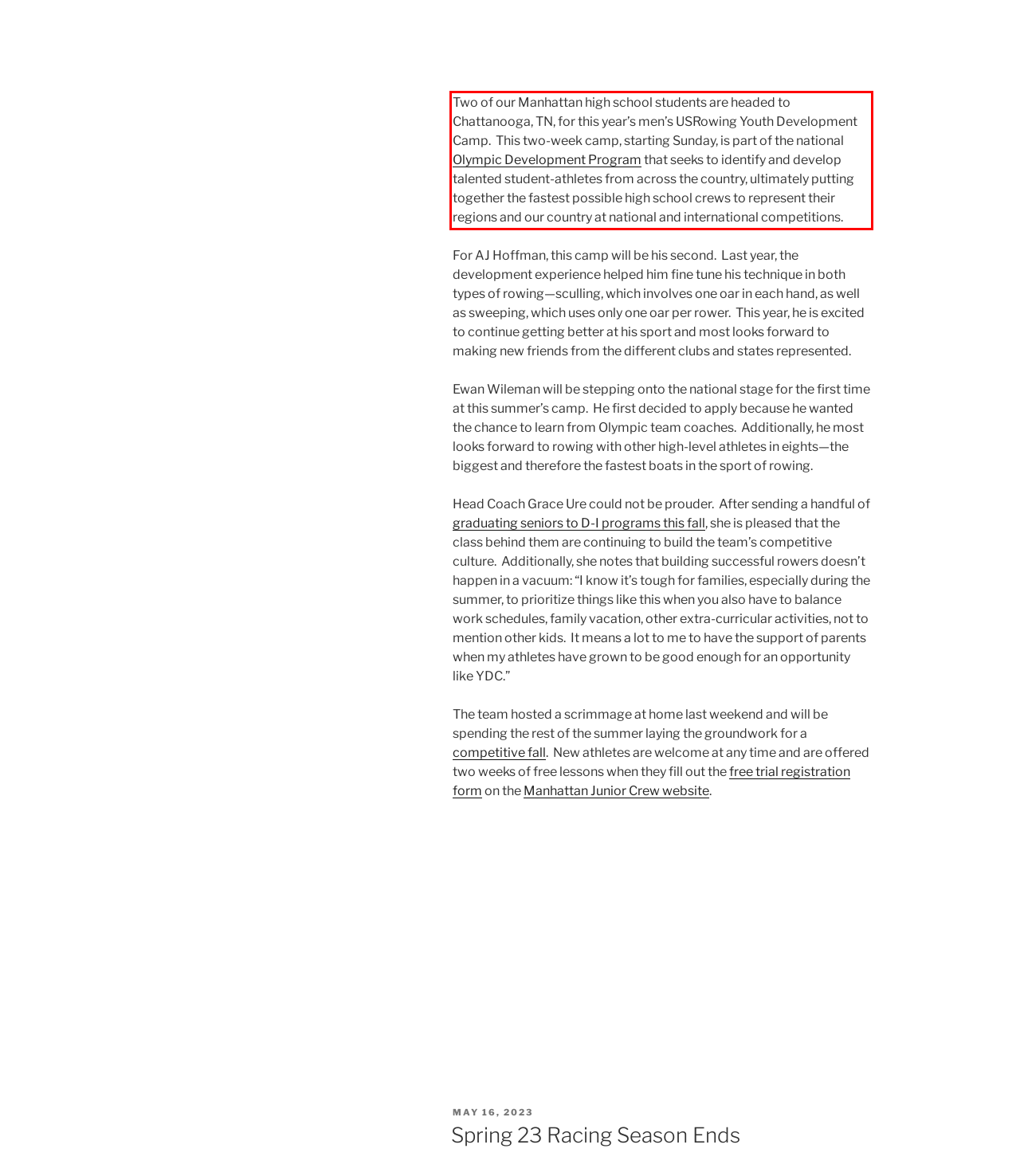Identify the red bounding box in the webpage screenshot and perform OCR to generate the text content enclosed.

Two of our Manhattan high school students are headed to Chattanooga, TN, for this year’s men’s USRowing Youth Development Camp. This two-week camp, starting Sunday, is part of the national Olympic Development Program that seeks to identify and develop talented student-athletes from across the country, ultimately putting together the fastest possible high school crews to represent their regions and our country at national and international competitions.